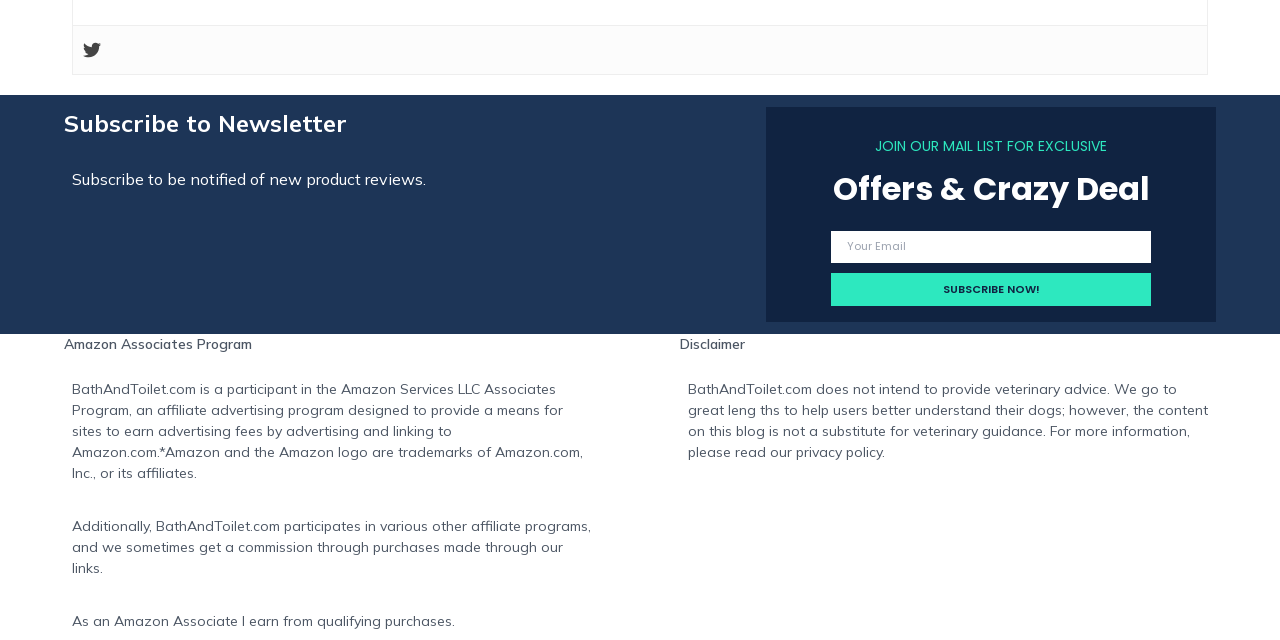Extract the bounding box coordinates of the UI element described: "name="sfba-form-email" placeholder="Your Email"". Provide the coordinates in the format [left, top, right, bottom] with values ranging from 0 to 1.

[0.649, 0.36, 0.899, 0.41]